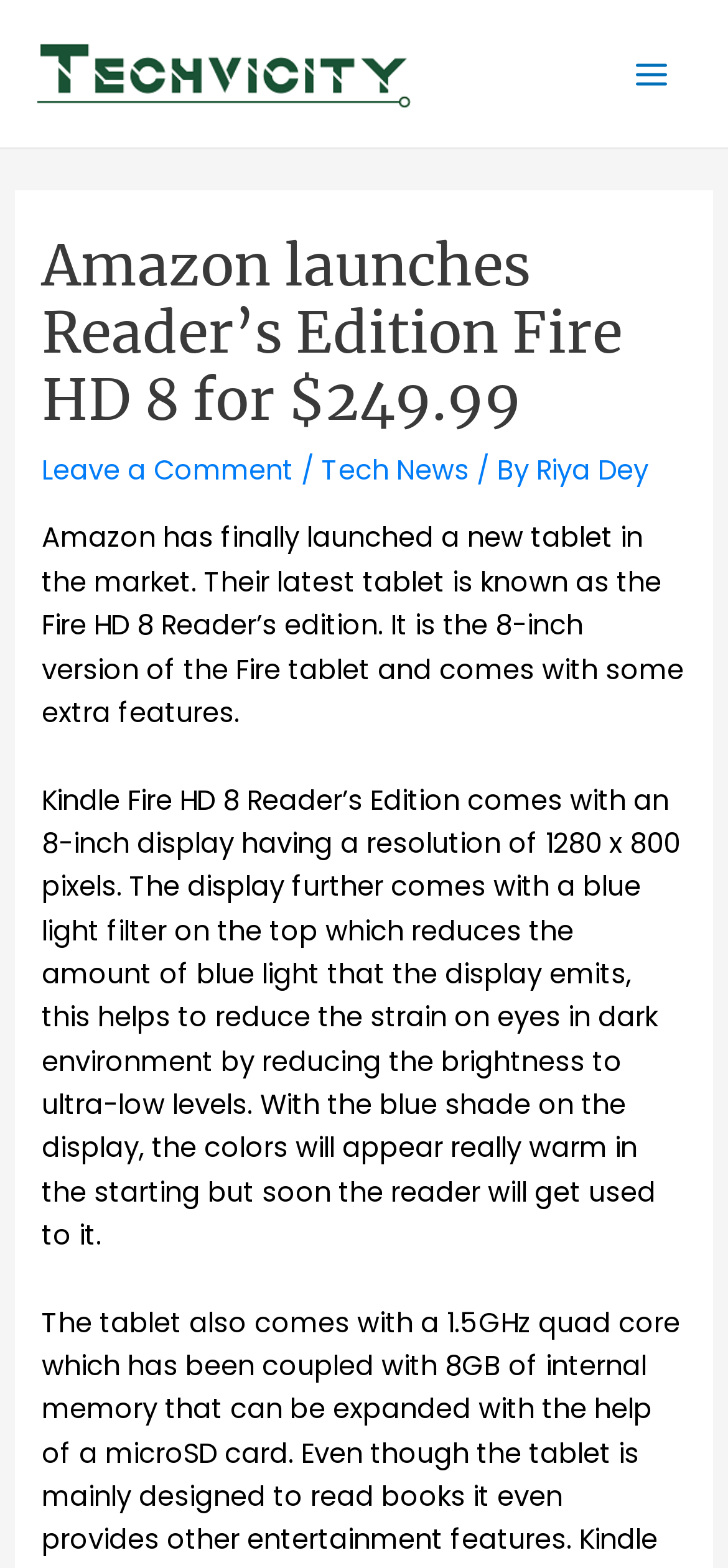What is the purpose of the blue light filter on the display?
Provide an in-depth answer to the question, covering all aspects.

The blue light filter on the display reduces the amount of blue light that the display emits, which helps to reduce the strain on eyes in dark environments by reducing the brightness to ultra-low levels.